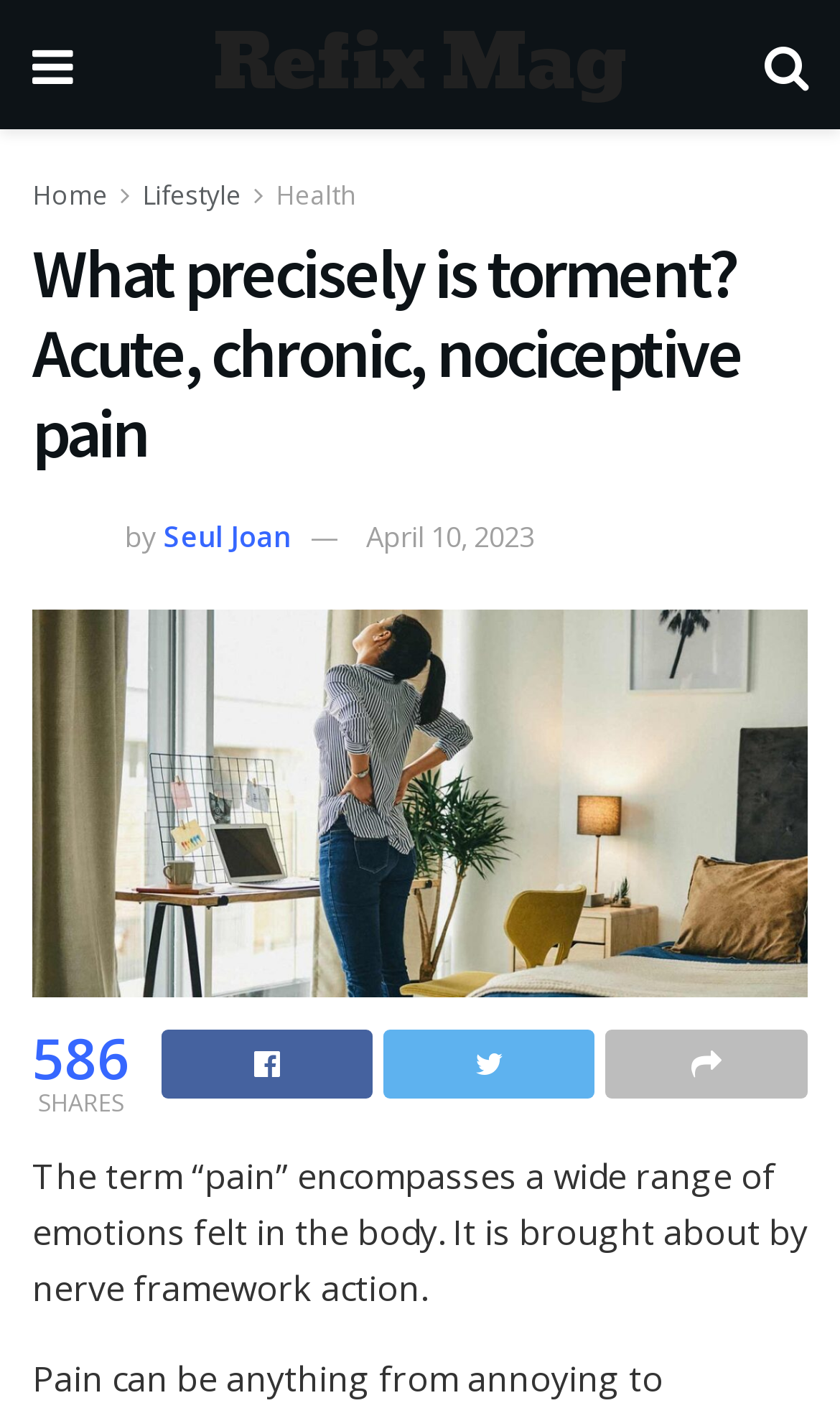Could you highlight the region that needs to be clicked to execute the instruction: "Click the Home link"?

[0.038, 0.126, 0.128, 0.152]